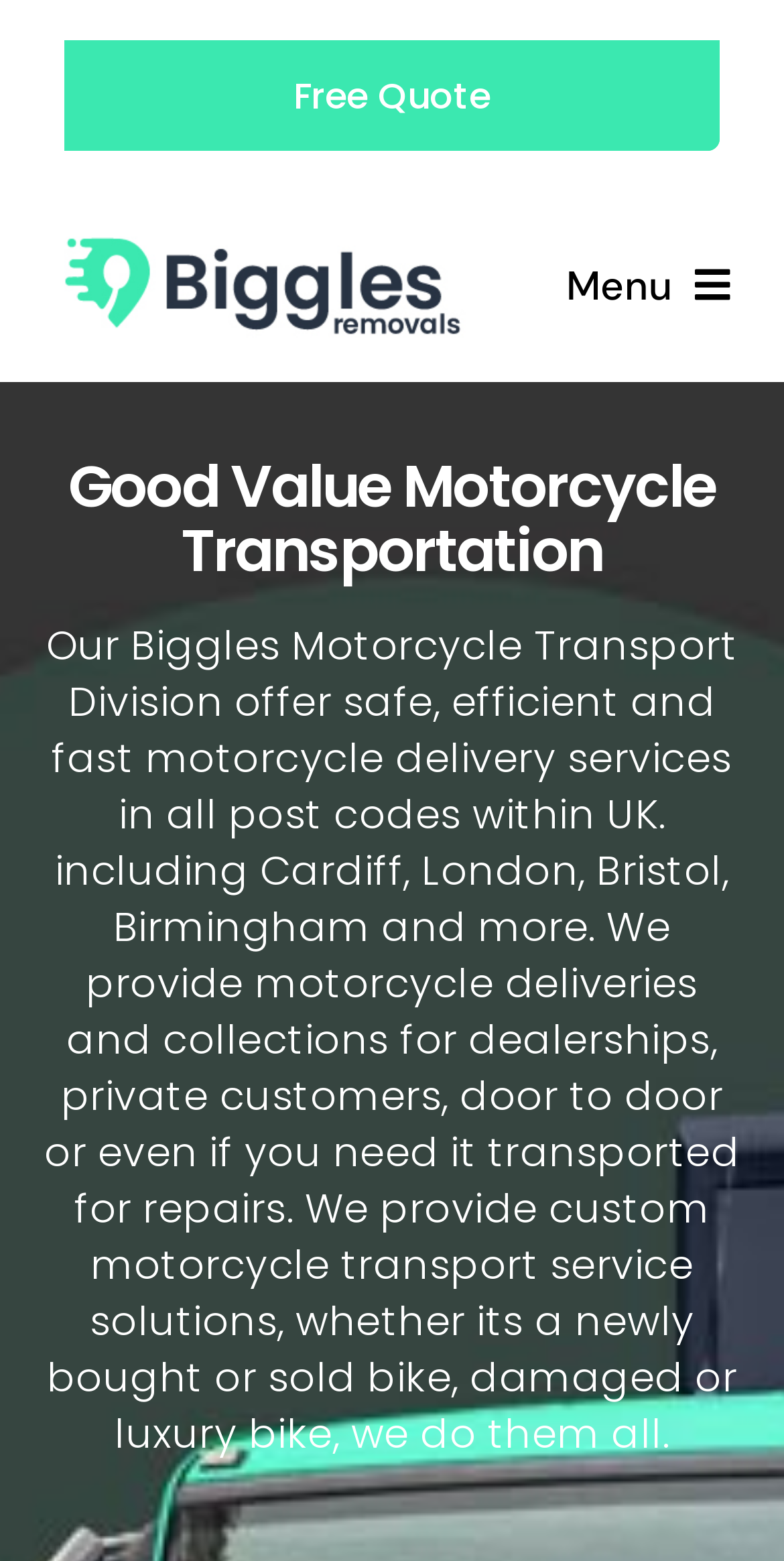What is the purpose of the 'Free Quote' link?
Look at the image and answer the question using a single word or phrase.

To get a quote